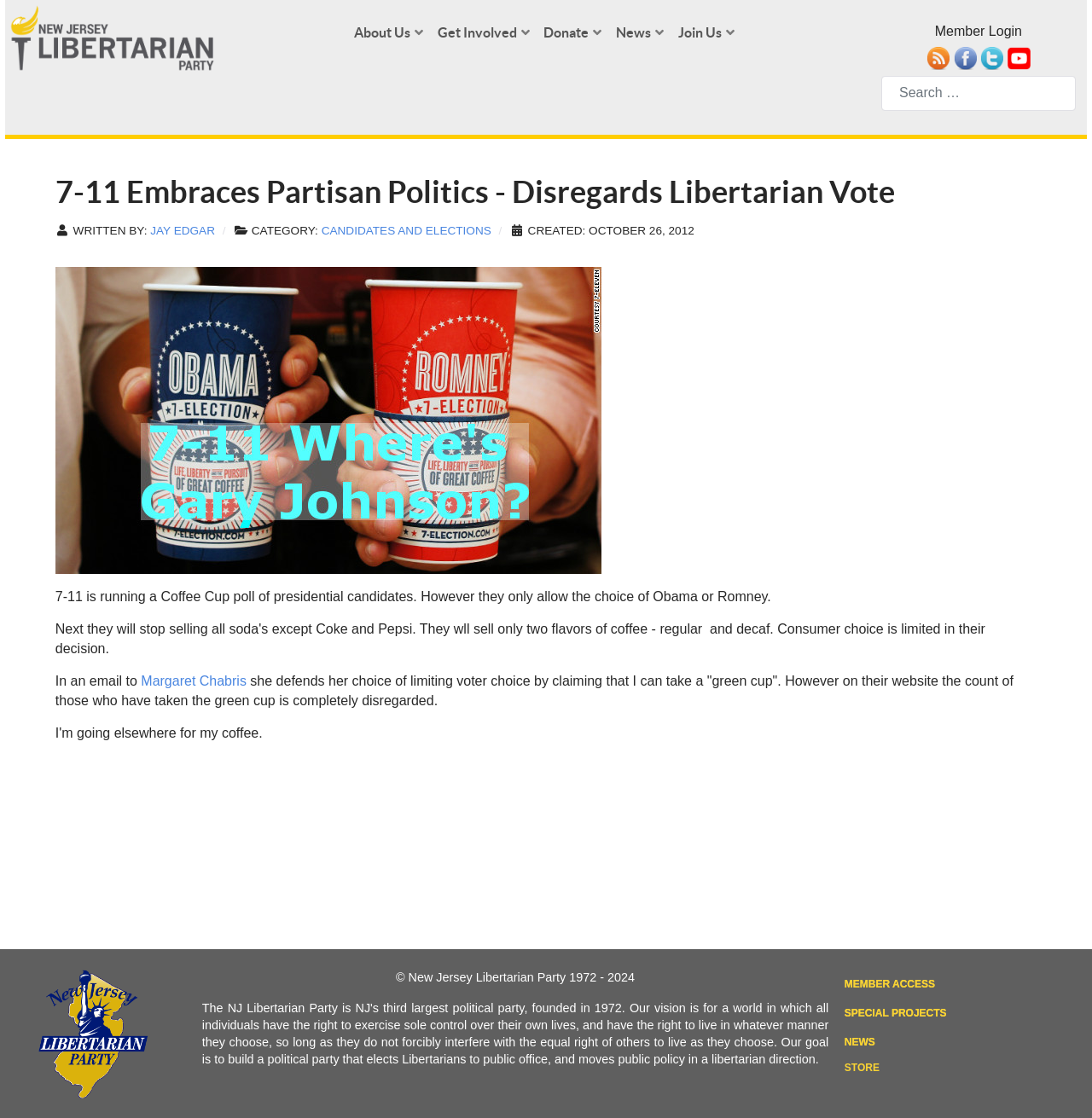Determine the bounding box coordinates for the HTML element described here: "Store".

[0.773, 0.948, 0.964, 0.974]